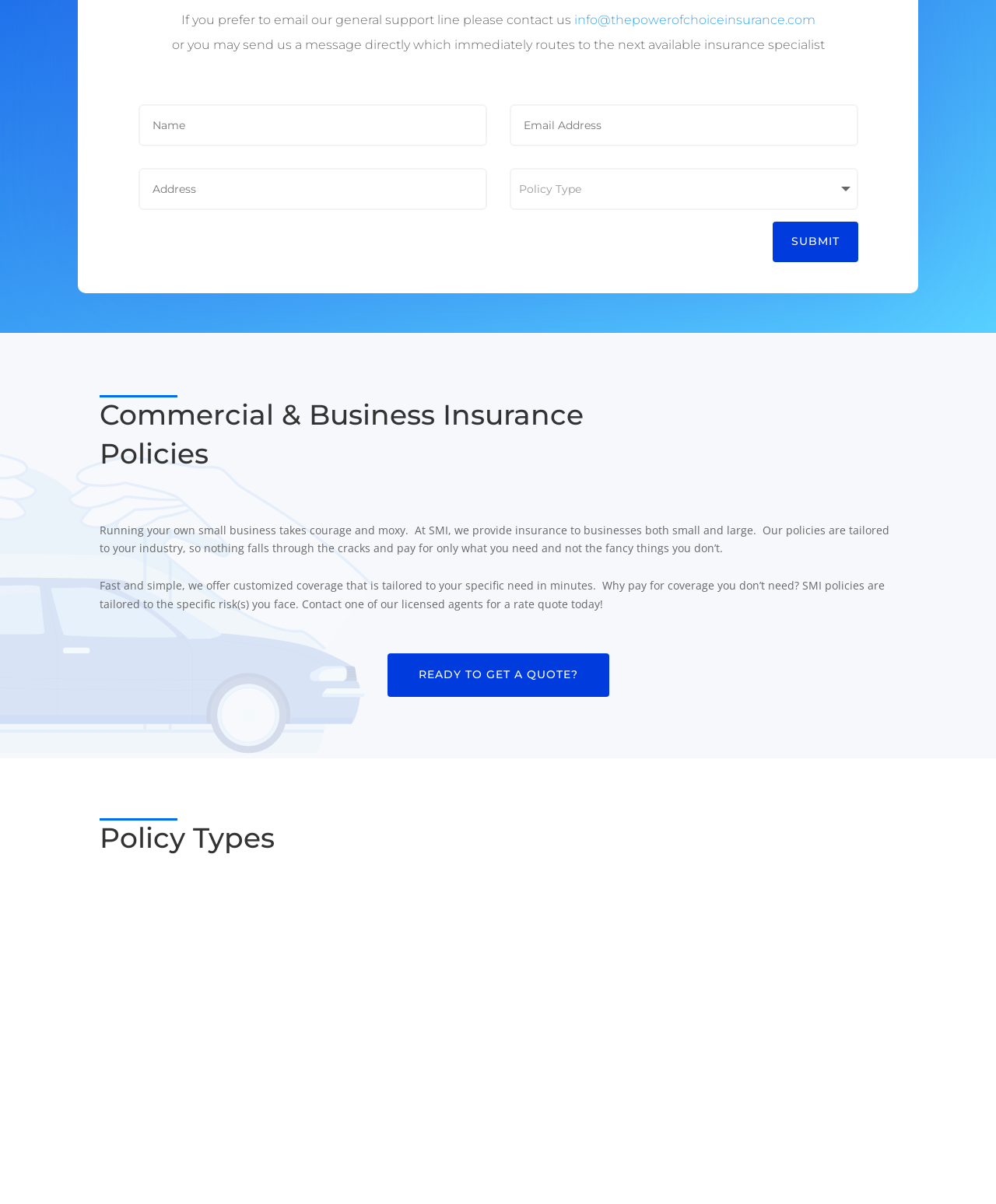Using the webpage screenshot, locate the HTML element that fits the following description and provide its bounding box: "info@thepowerofchoiceinsurance.com".

[0.576, 0.01, 0.818, 0.022]